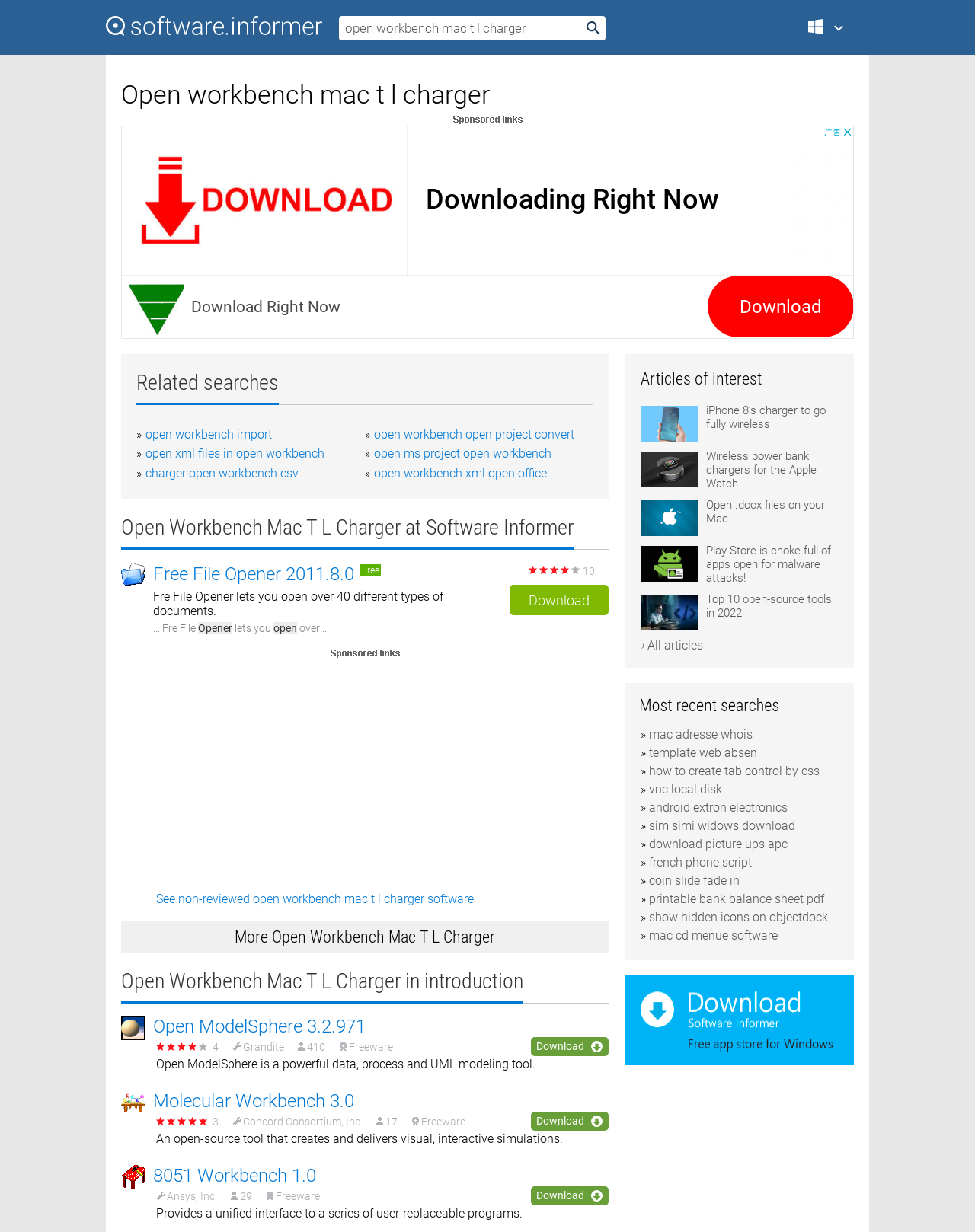Identify the bounding box coordinates for the region of the element that should be clicked to carry out the instruction: "Open 'Open Workbench Mac T L Charger' software". The bounding box coordinates should be four float numbers between 0 and 1, i.e., [left, top, right, bottom].

[0.157, 0.456, 0.363, 0.476]